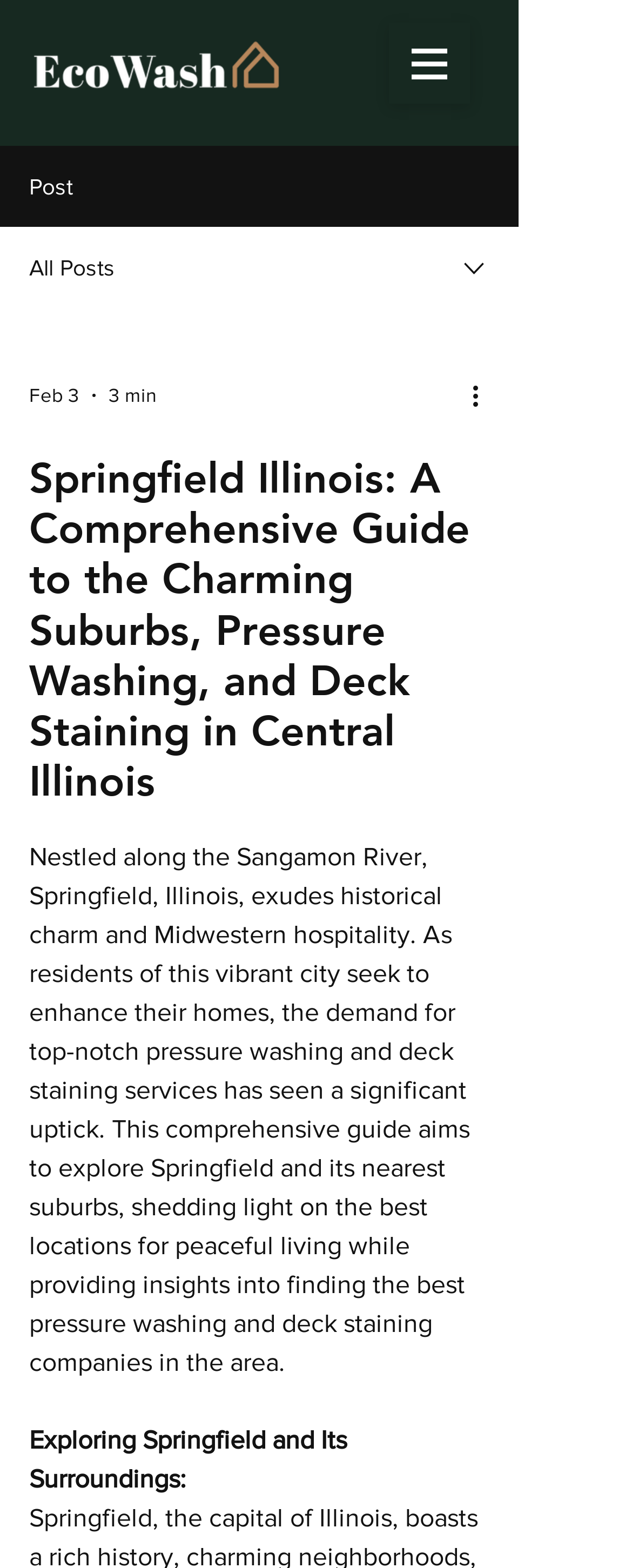What is the name of the logo on the top left?
Examine the screenshot and reply with a single word or phrase.

EcoWash Logo